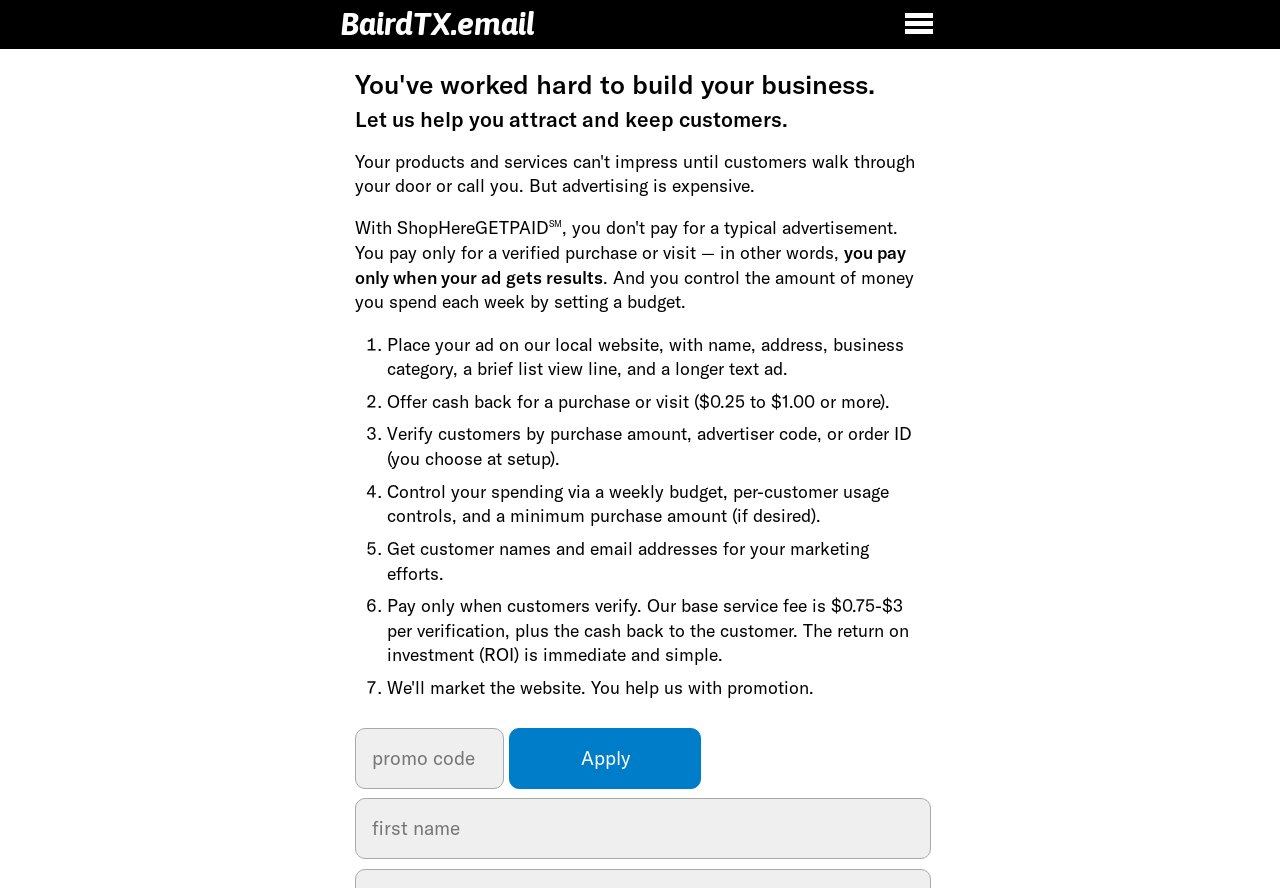How many ways are listed to control spending?
Craft a detailed and extensive response to the question.

The webpage lists three ways to control spending: via a weekly budget, per-customer usage controls, and a minimum purchase amount (if desired). These are listed as points 3 and 4 in the webpage's list of features.